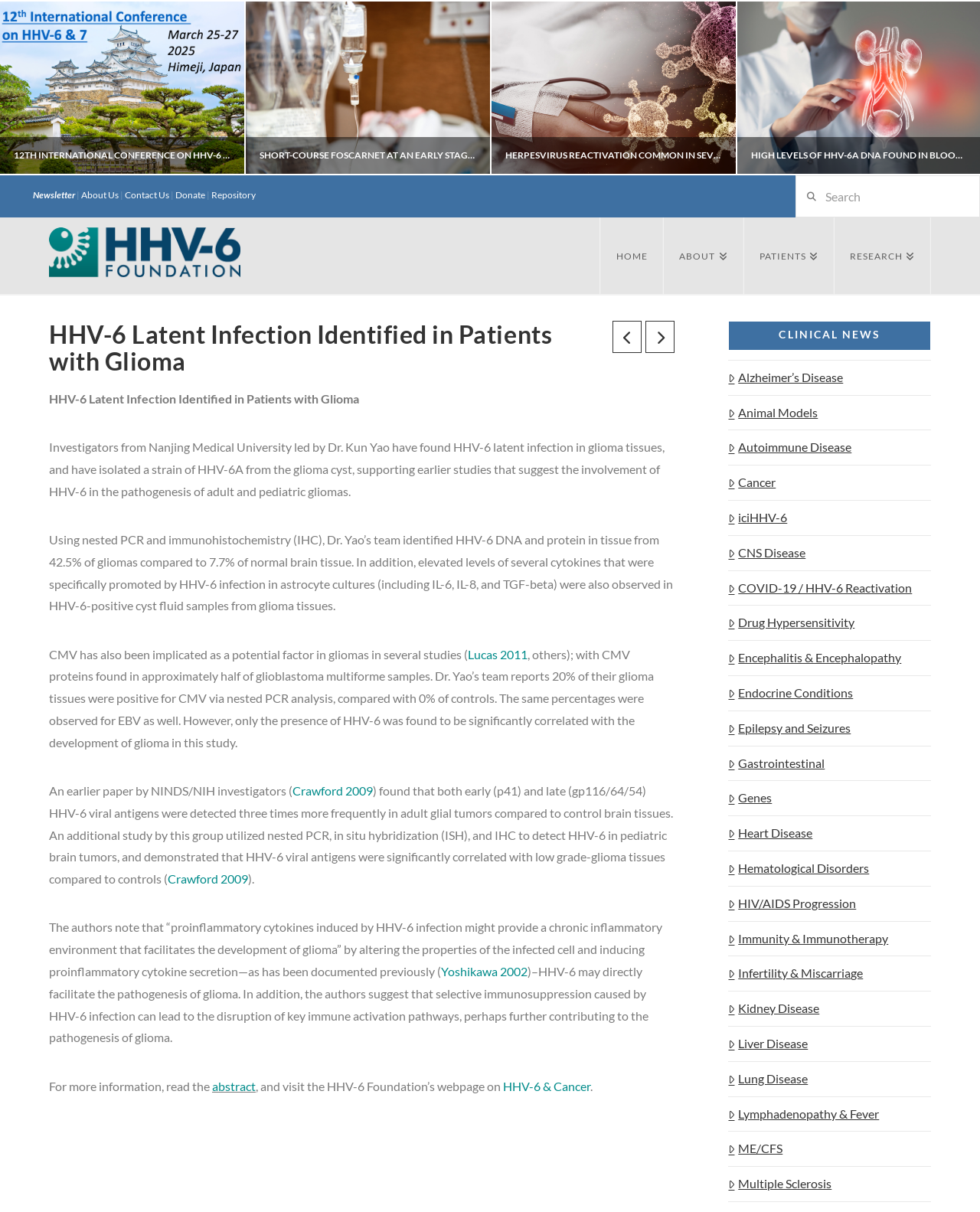Can you find the bounding box coordinates for the element to click on to achieve the instruction: "Read the 'HHV-6 Latent Infection Identified in Patients with Glioma' article"?

[0.05, 0.265, 0.689, 0.309]